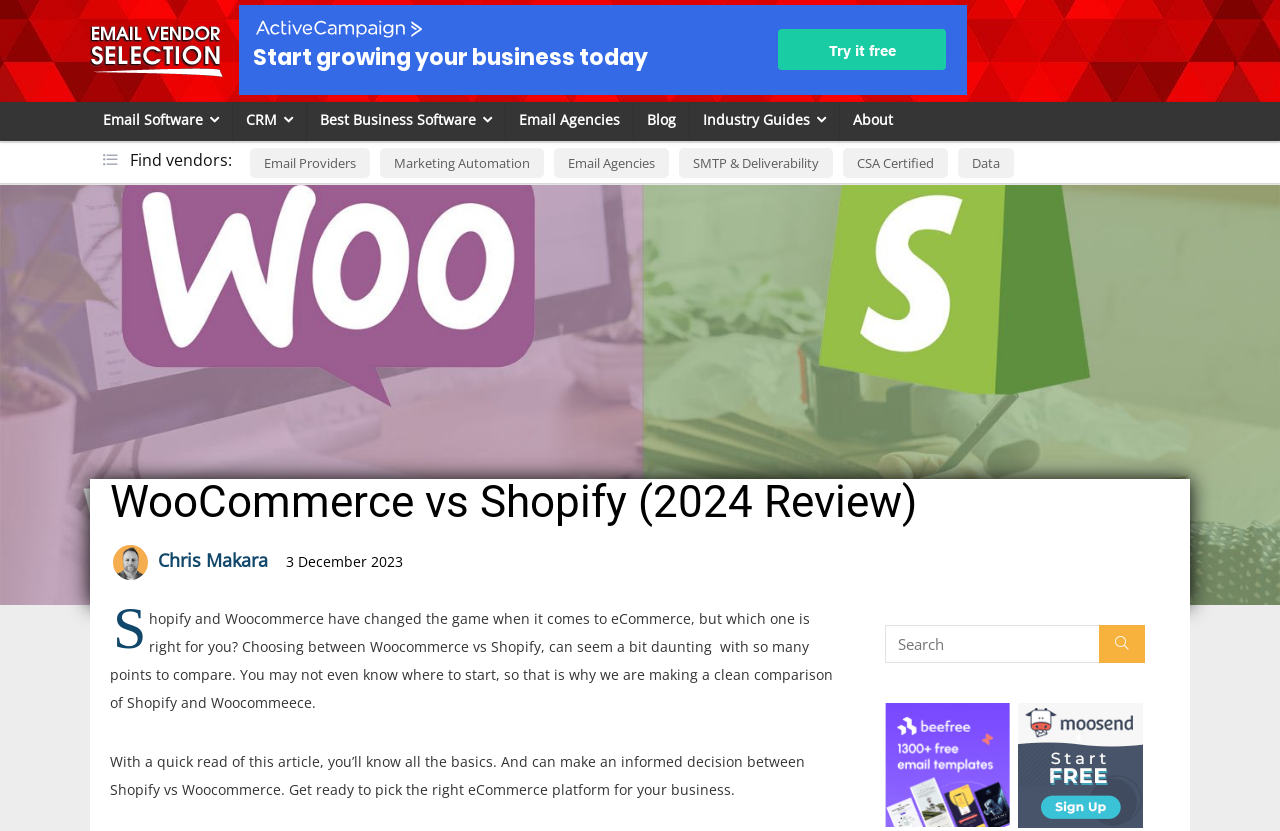Give a comprehensive overview of the webpage, including key elements.

This webpage is a comparison review of Woocommerce and Shopify, two popular ecommerce platforms. At the top, there is a navigation menu with links to "Email vendor selection", "Email Software", "CRM", "Best Business Software", "Email Agencies", "Blog", "Industry Guides", and "About". 

Below the navigation menu, there is a section with a heading "Find vendors:" followed by links to "Email Providers", "Marketing Automation", "Email Agencies", "SMTP & Deliverability", "CSA Certified", and "Data".

The main content of the webpage starts with a heading "WooCommerce vs Shopify (2024 Review)" followed by the author's name "Chris Makara" and a publication date "3 December 2023". 

The article begins with an introduction explaining that choosing between Woocommerce and Shopify can be daunting, but this review aims to provide a clear comparison of the two platforms. The introduction is followed by a brief summary of what readers can expect to learn from the article.

On the right side of the article, there is a search bar with a search button and a link to "Beefree email templates" accompanied by an image.